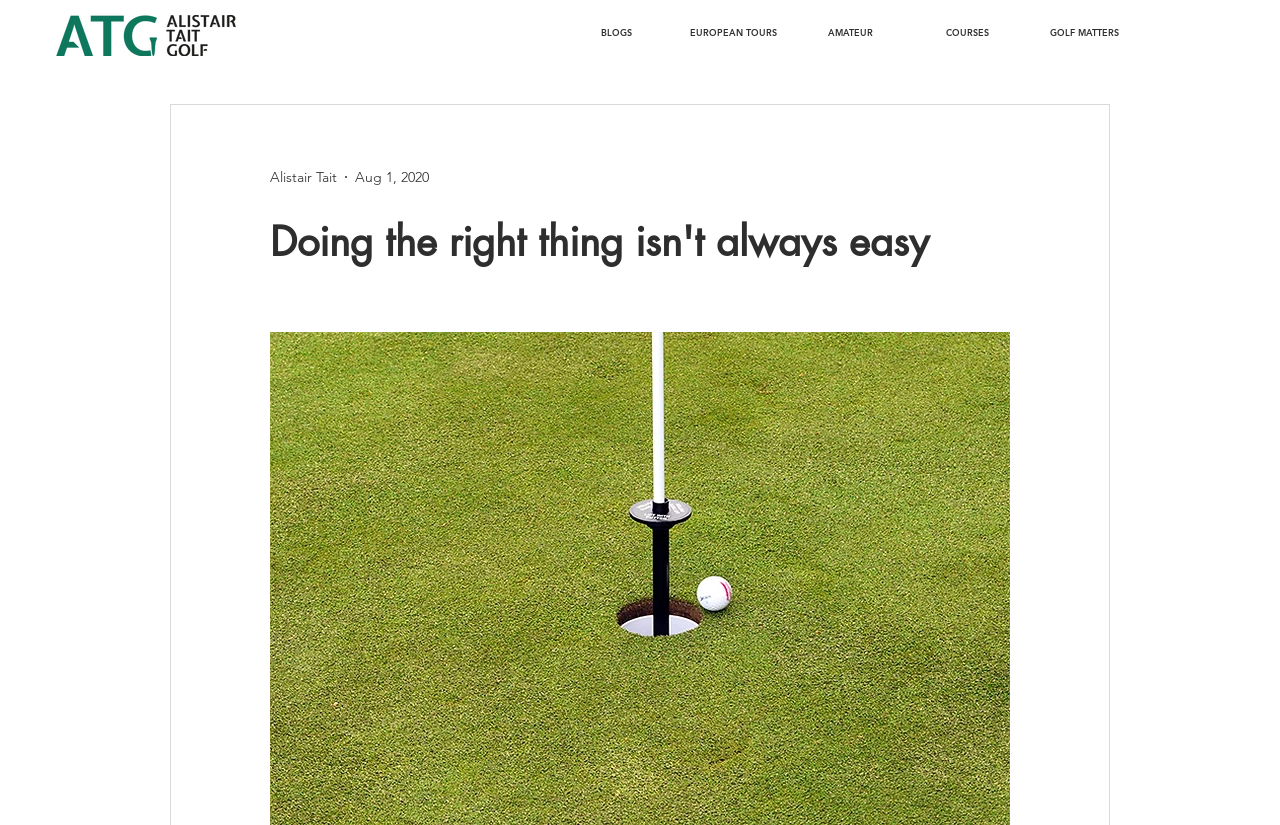Could you please study the image and provide a detailed answer to the question:
How many navigation links are there?

I counted the number of link elements under the navigation element, which are 'BLOGS', 'EUROPEAN TOURS', 'AMATEUR', 'COURSES', and 'GOLF MATTERS', totaling 5 links.